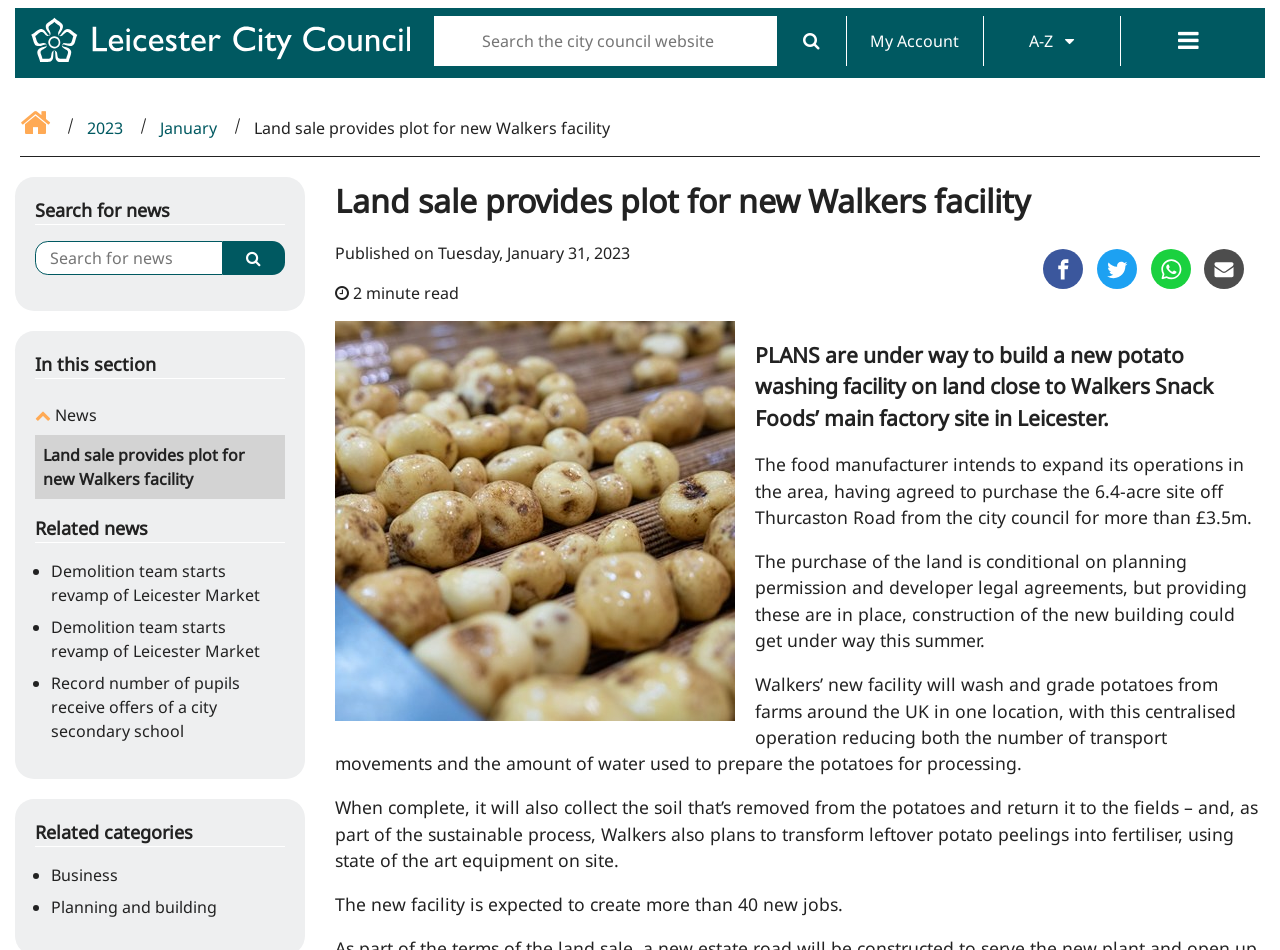Based on the image, please elaborate on the answer to the following question:
What is the name of the company building a new facility?

The answer can be found in the article text, where it is mentioned that 'Walkers Snack Foods’ main factory site in Leicester' is the location of the new facility.